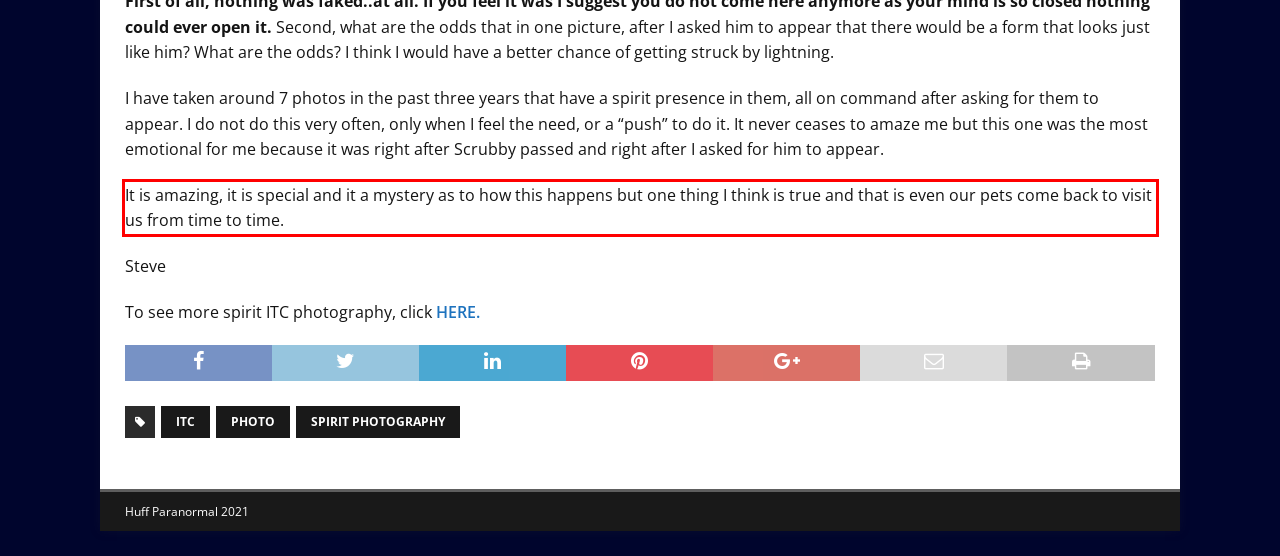Extract and provide the text found inside the red rectangle in the screenshot of the webpage.

It is amazing, it is special and it a mystery as to how this happens but one thing I think is true and that is even our pets come back to visit us from time to time.